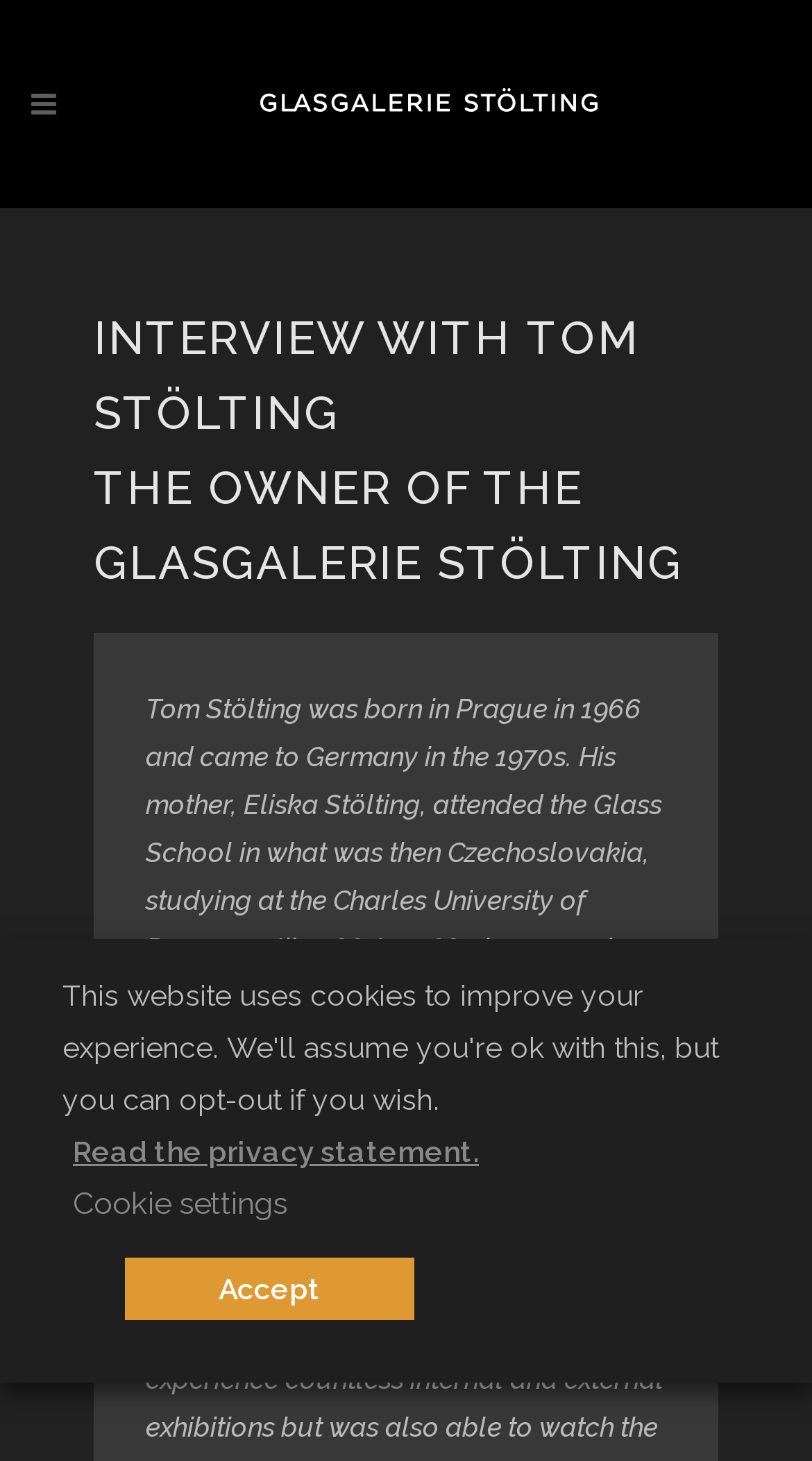Generate a comprehensive description of the webpage content.

The webpage is an interview page featuring Tom Stölting, the owner of GlasGalerie Stölting. At the top, there are two layout tables, one on the left and one on the right, spanning the entire width of the page. The right layout table contains a logo link with four identical logo images arranged horizontally. 

Below the layout tables, there is a prominent heading that reads "INTERVIEW WITH TOM STÖLTING THE OWNER OF THE GLASGALERIE STÖLTING", taking up most of the page width.

At the bottom of the page, there is a cookie consent dialog with three elements: a link to read the privacy statement, a "Cookie settings" button, and an "Accept" button. The dialog spans the entire width of the page.